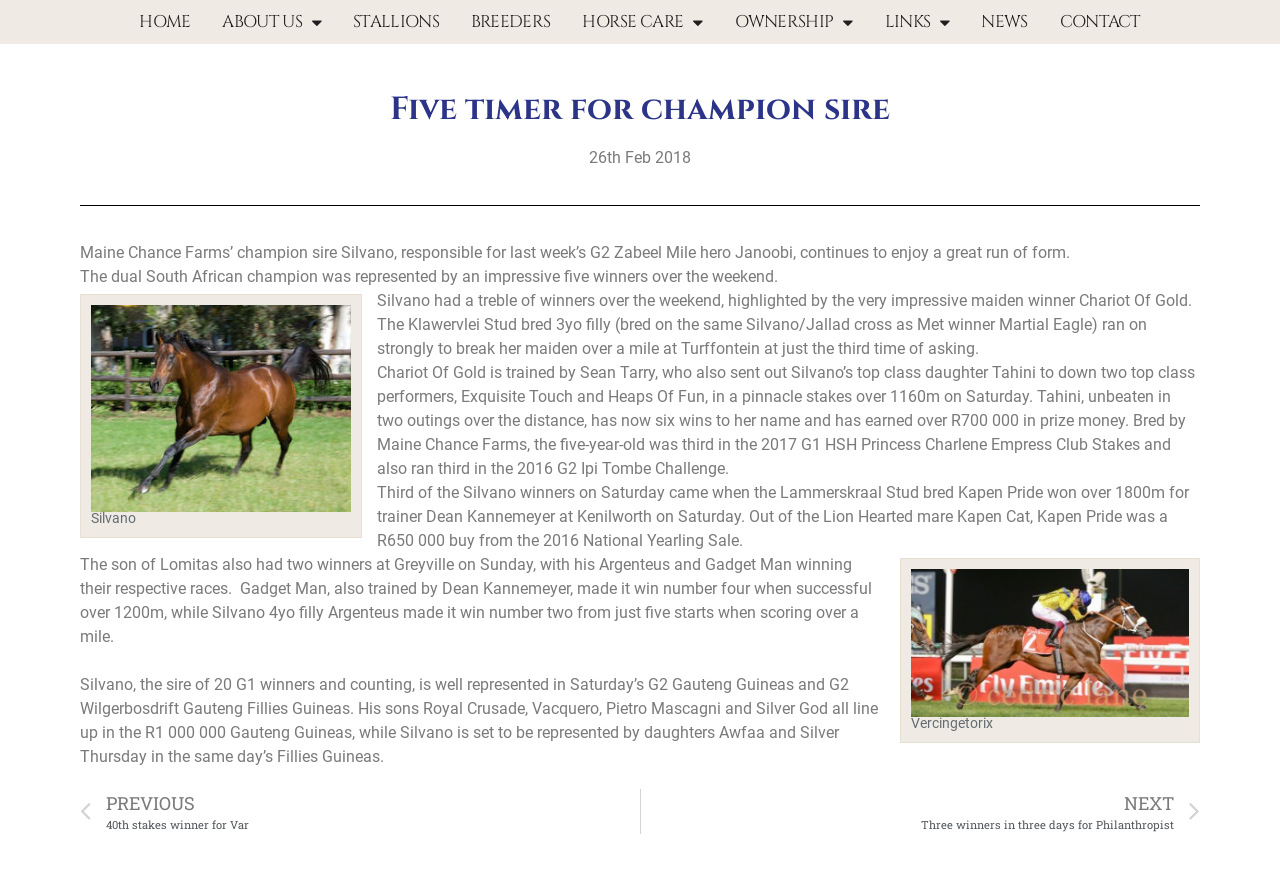Please determine the bounding box coordinates of the element's region to click for the following instruction: "Click NEWS".

[0.767, 0.0, 0.803, 0.051]